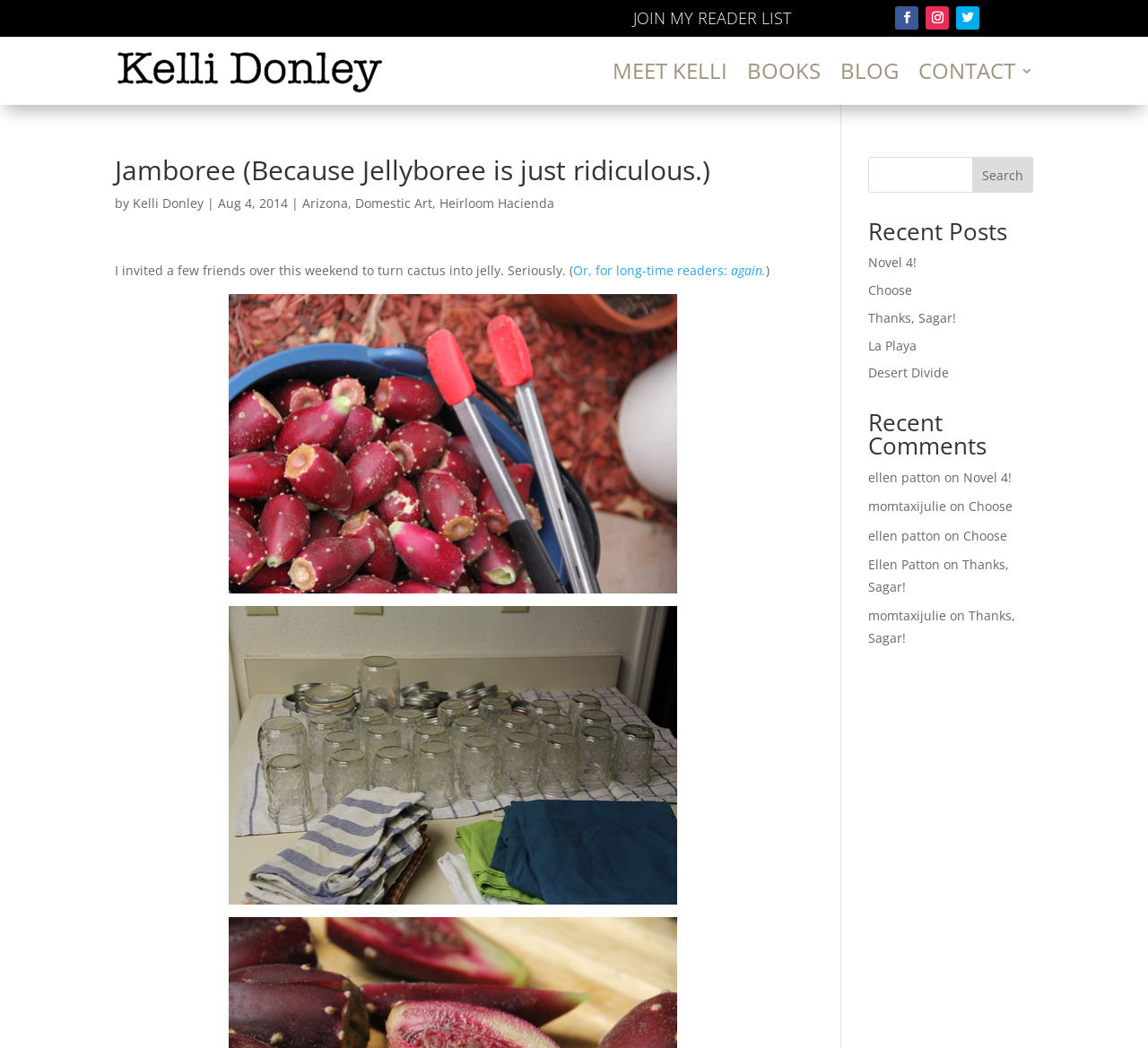What is the date of the blog post?
Based on the content of the image, thoroughly explain and answer the question.

I found the date of the blog post by looking at the text that says 'Aug 4, 2014' next to the 'by' text and the author's name.